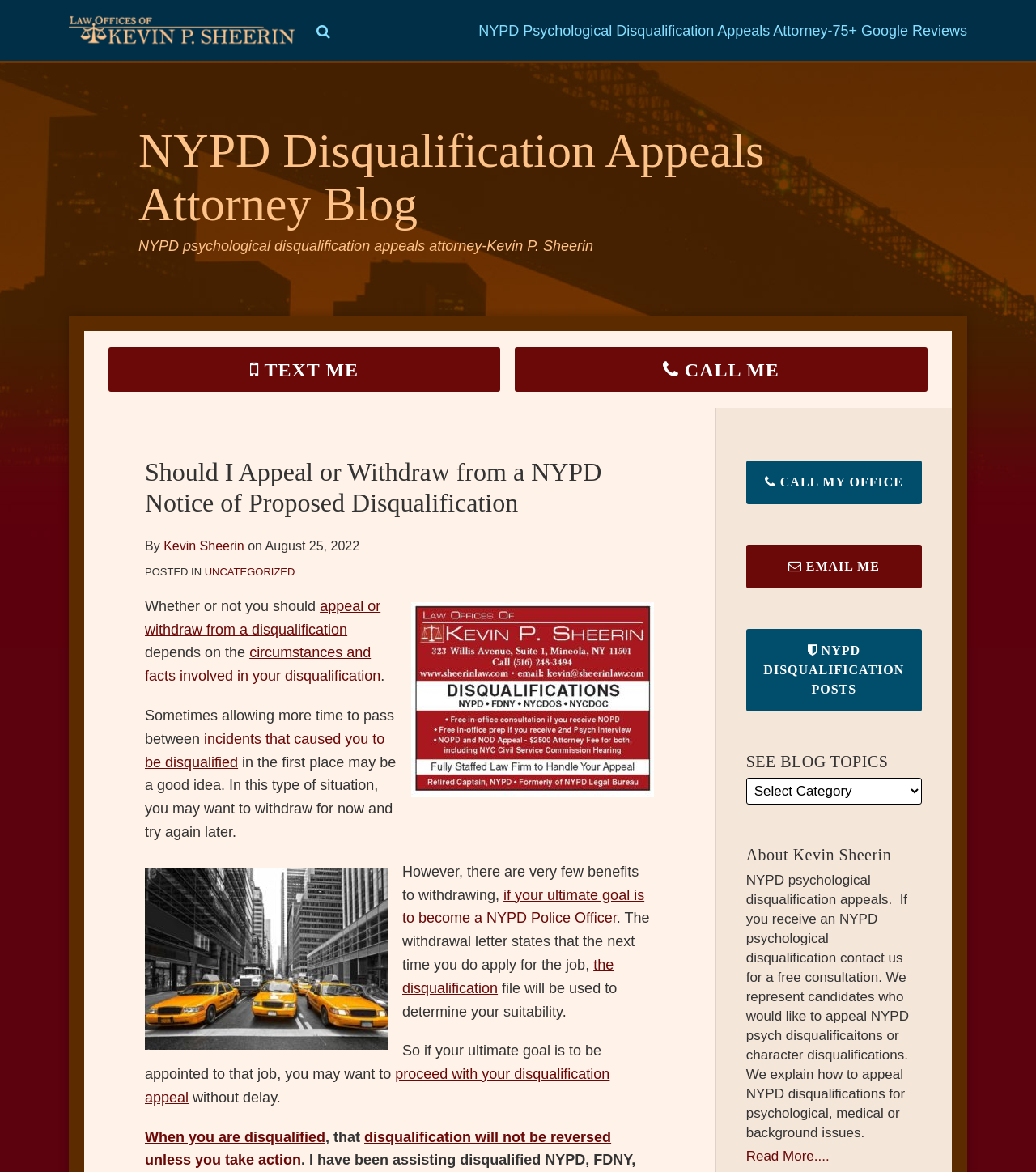What is the name of the law office?
Look at the screenshot and respond with one word or a short phrase.

Law Office of Kevin P. Sheerin